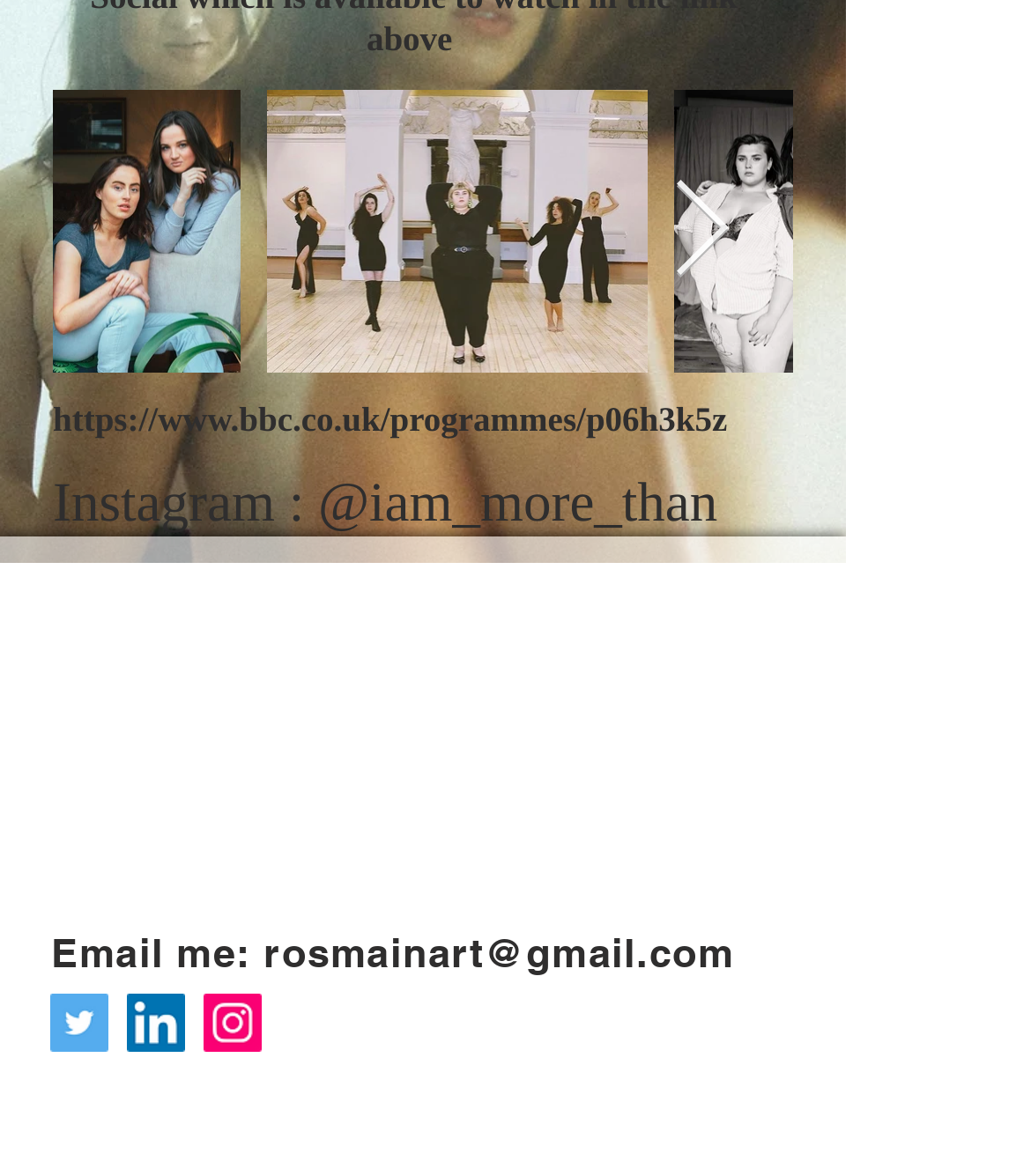Find the bounding box of the UI element described as: "rosmainart@gmail.com". The bounding box coordinates should be given as four float values between 0 and 1, i.e., [left, top, right, bottom].

[0.256, 0.791, 0.712, 0.829]